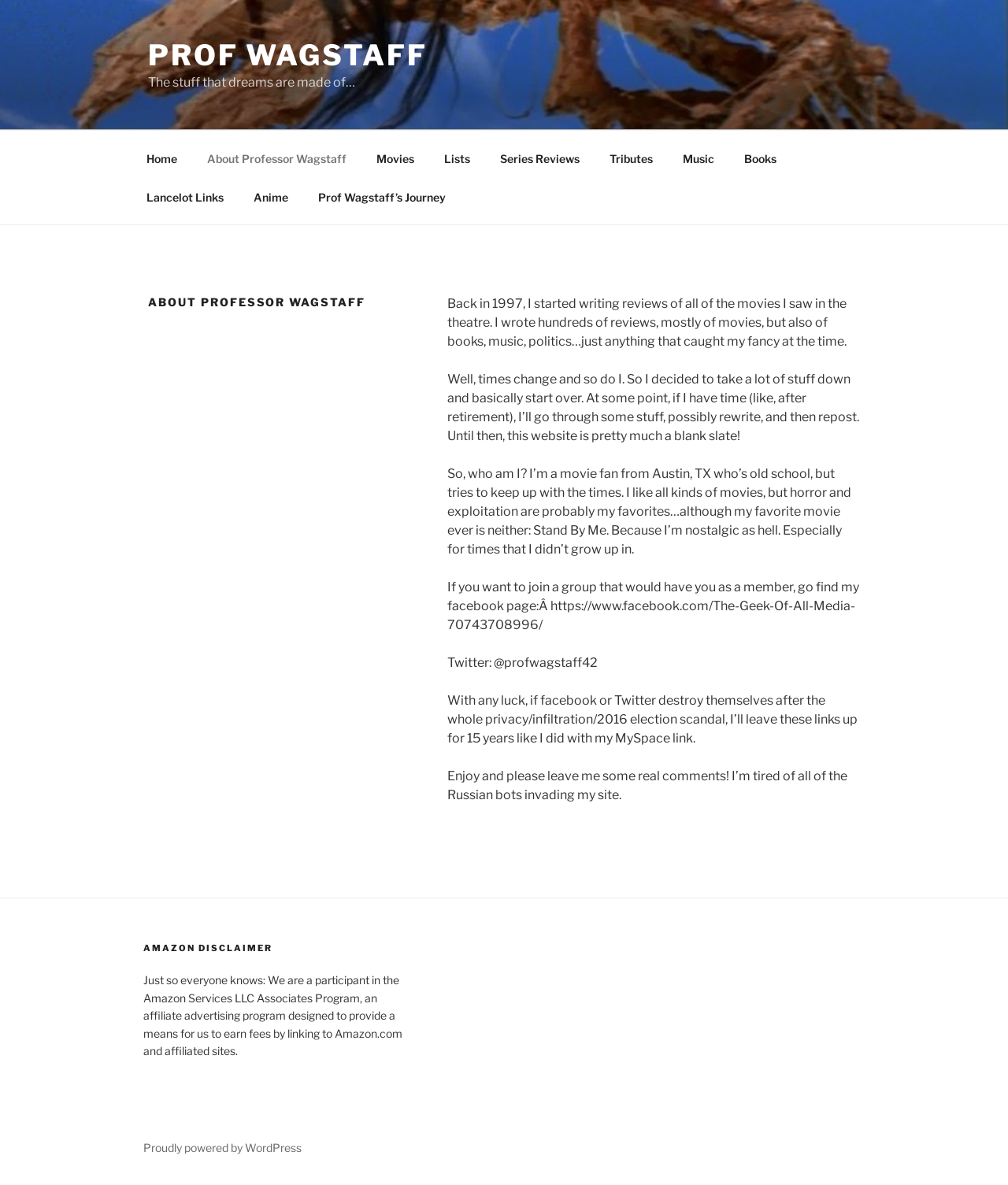For the element described, predict the bounding box coordinates as (top-left x, top-left y, bottom-right x, bottom-right y). All values should be between 0 and 1. Element description: Proudly powered by WordPress

[0.142, 0.963, 0.299, 0.974]